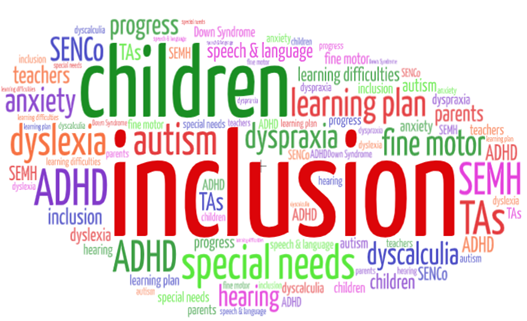Thoroughly describe everything you see in the image.

This vibrant image presents a word cloud emphasizing the themes of "inclusion" and "children" within the context of special educational needs (SEN). The word "inclusion" is prominently featured in bold red, symbolizing its importance in educational environments catering to diverse learning needs. Surrounding it are various terms related to specific conditions and support mechanisms, such as "dyslexia," "autism," "ADHD," and "dyspraxia," highlighting the multitude of challenges that some children face. Keywords like "SENCo," "parents," and "TAs" (Teaching Assistants) further emphasize collaboration between educators and families in fostering a supportive learning environment. This artistic representation underscores the critical focus on providing tailored educational support to ensure that every child can thrive in their learning journey.